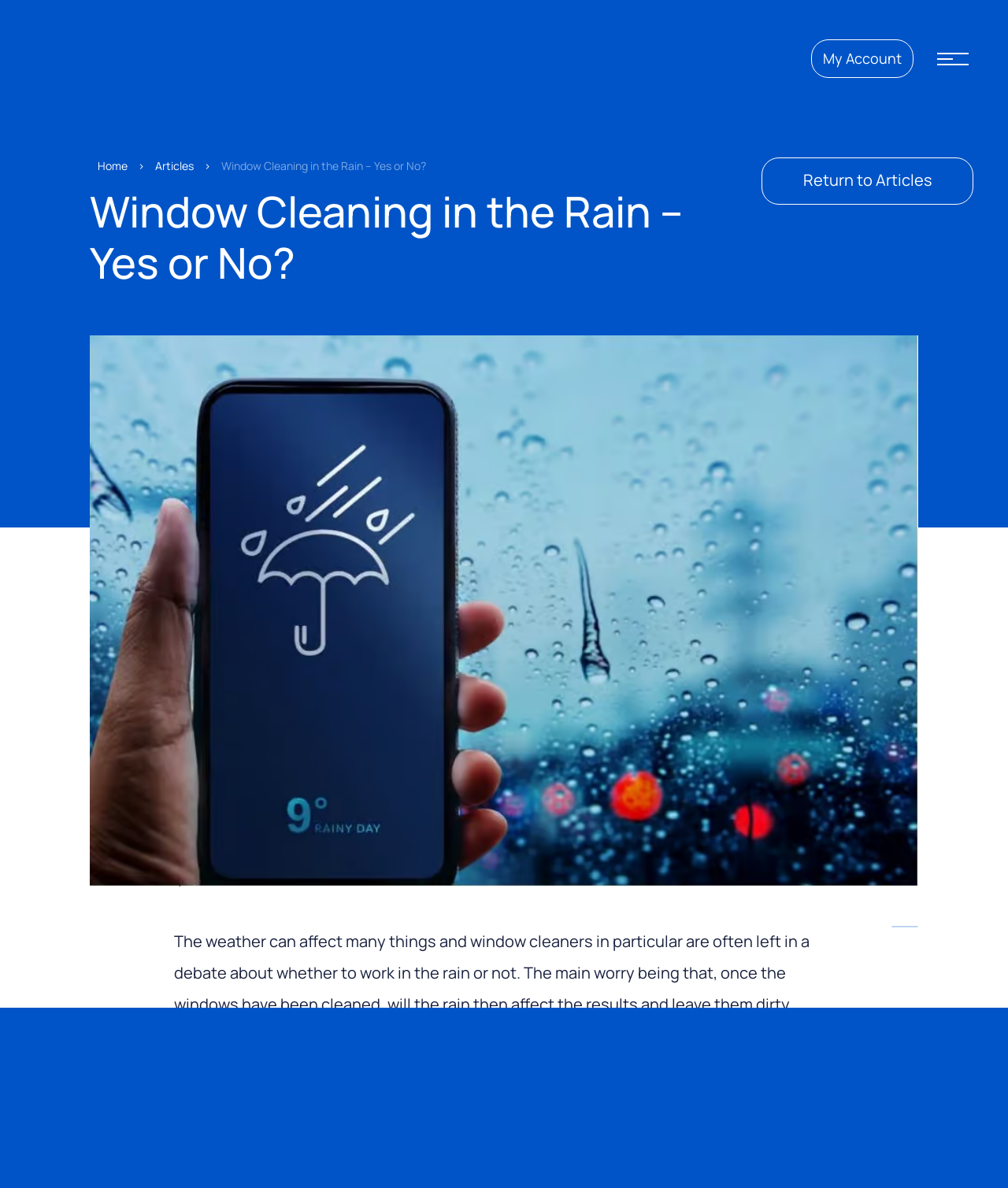Determine the bounding box coordinates of the clickable area required to perform the following instruction: "Go to WINDOW CLEANING page". The coordinates should be represented as four float numbers between 0 and 1: [left, top, right, bottom].

[0.103, 0.814, 0.378, 0.857]